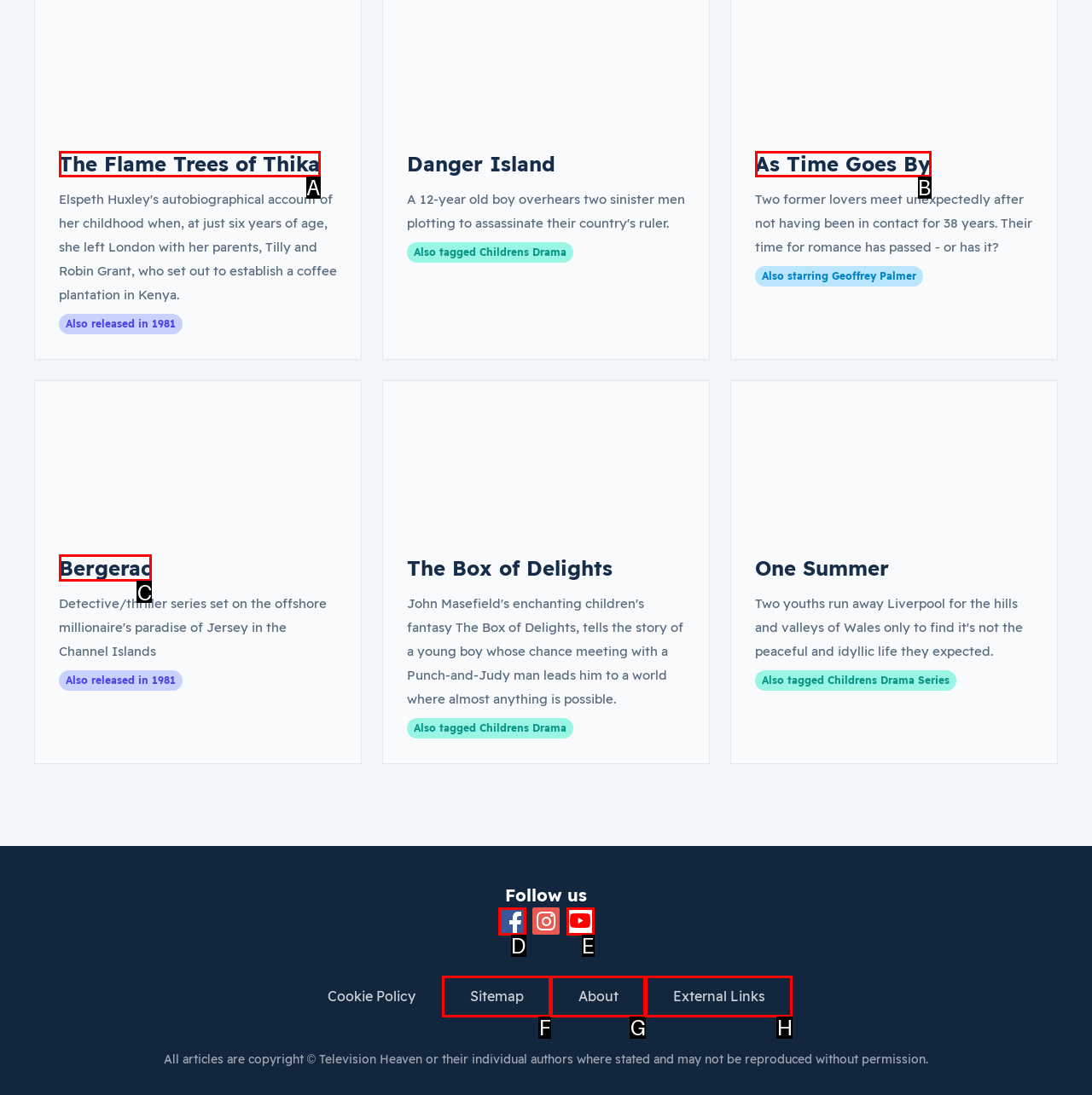Find the HTML element to click in order to complete this task: Go to Bergerac
Answer with the letter of the correct option.

C